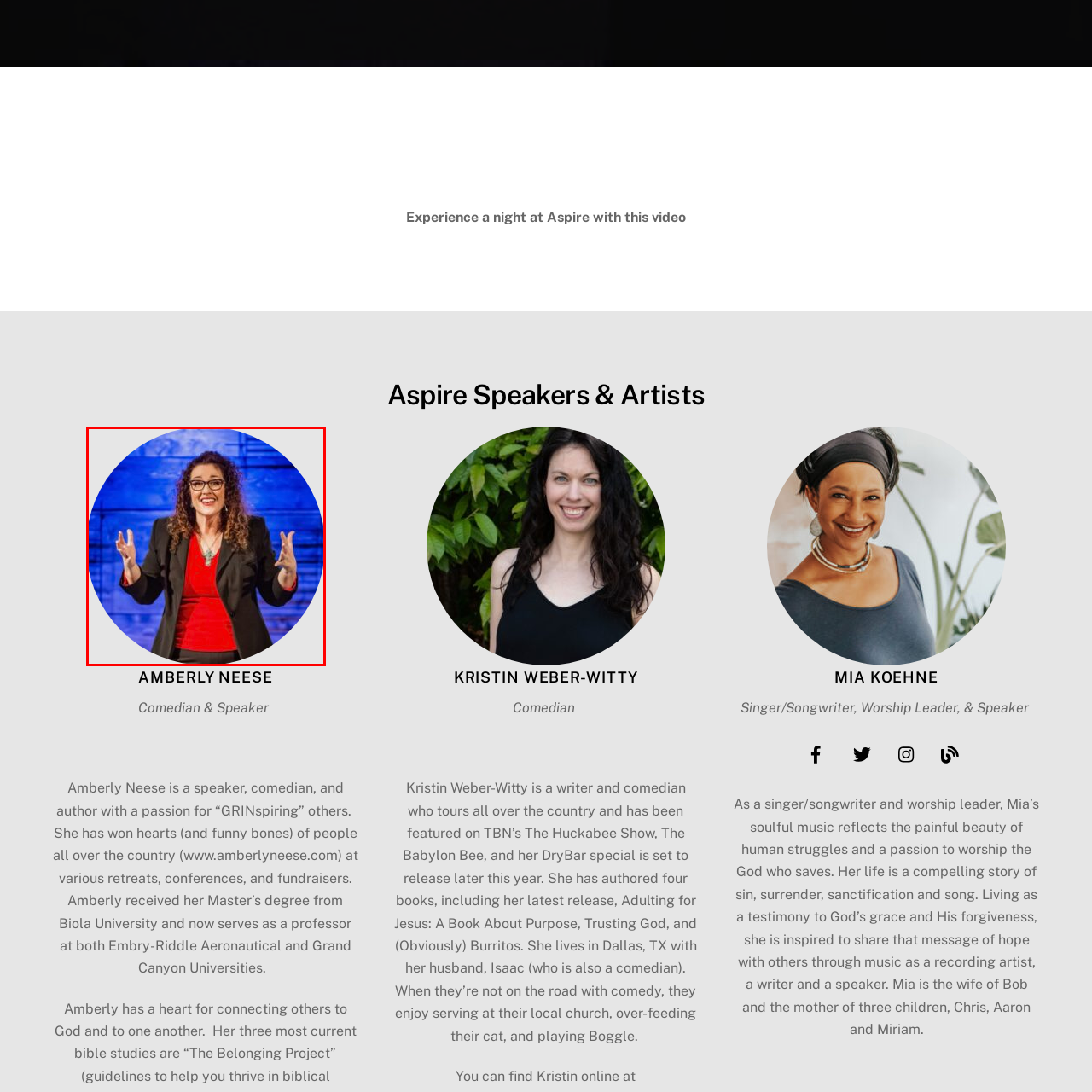What is the color of the background?
Pay attention to the image part enclosed by the red bounding box and answer the question using a single word or a short phrase.

blue